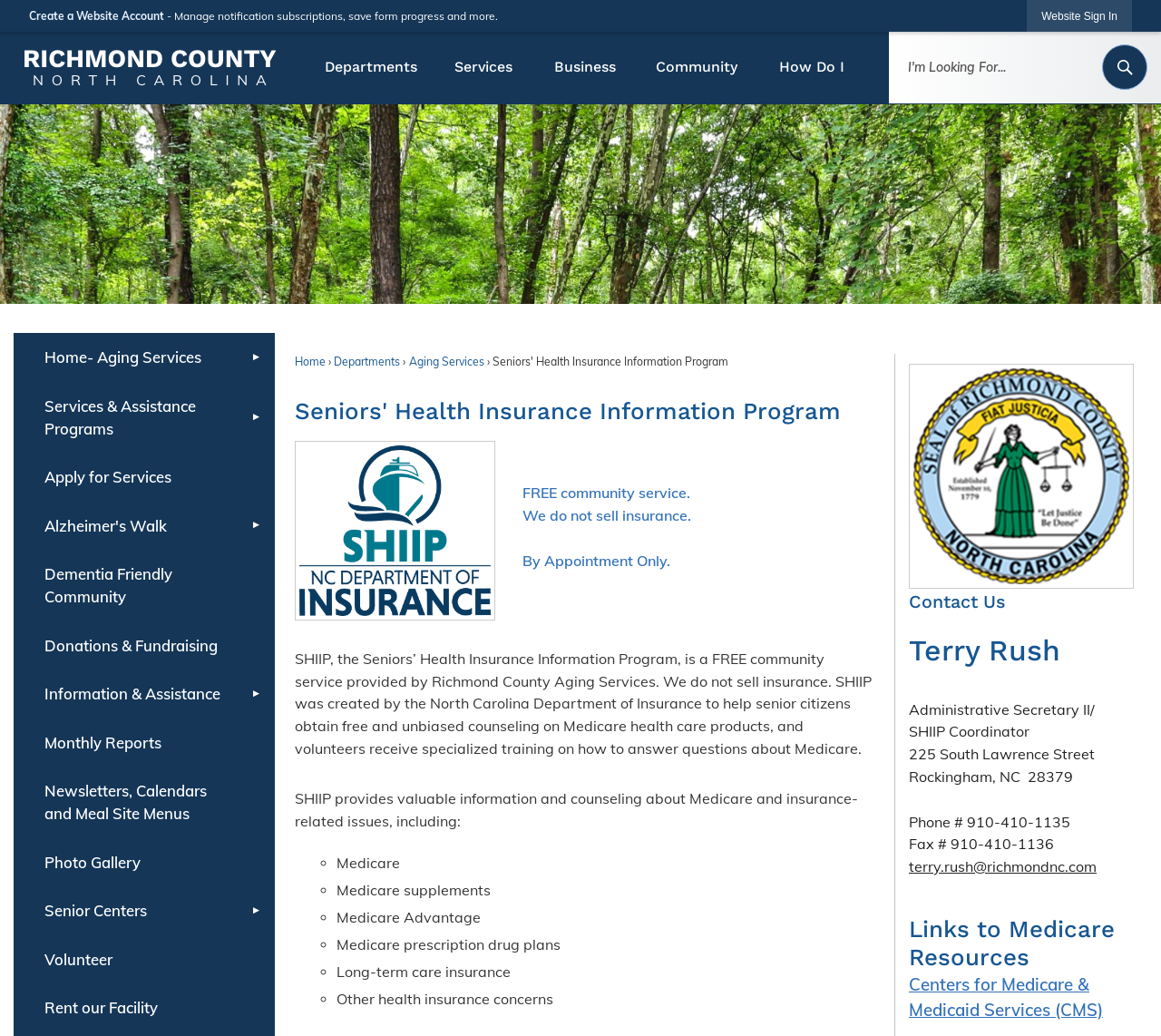Locate the bounding box coordinates of the clickable part needed for the task: "Create a website account".

[0.025, 0.009, 0.141, 0.022]